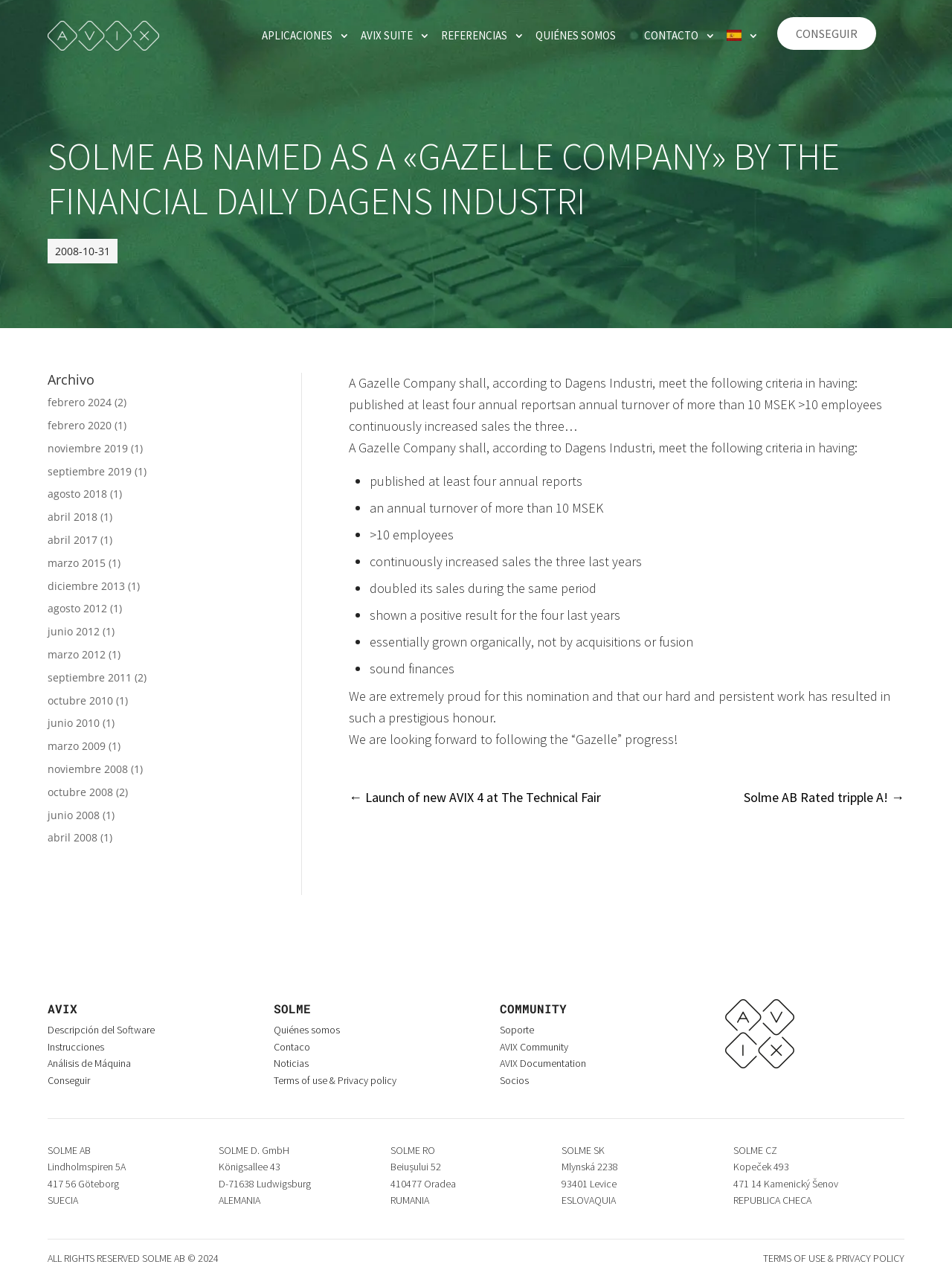Please find the bounding box for the UI component described as follows: "Análisis de Máquina".

[0.05, 0.832, 0.138, 0.842]